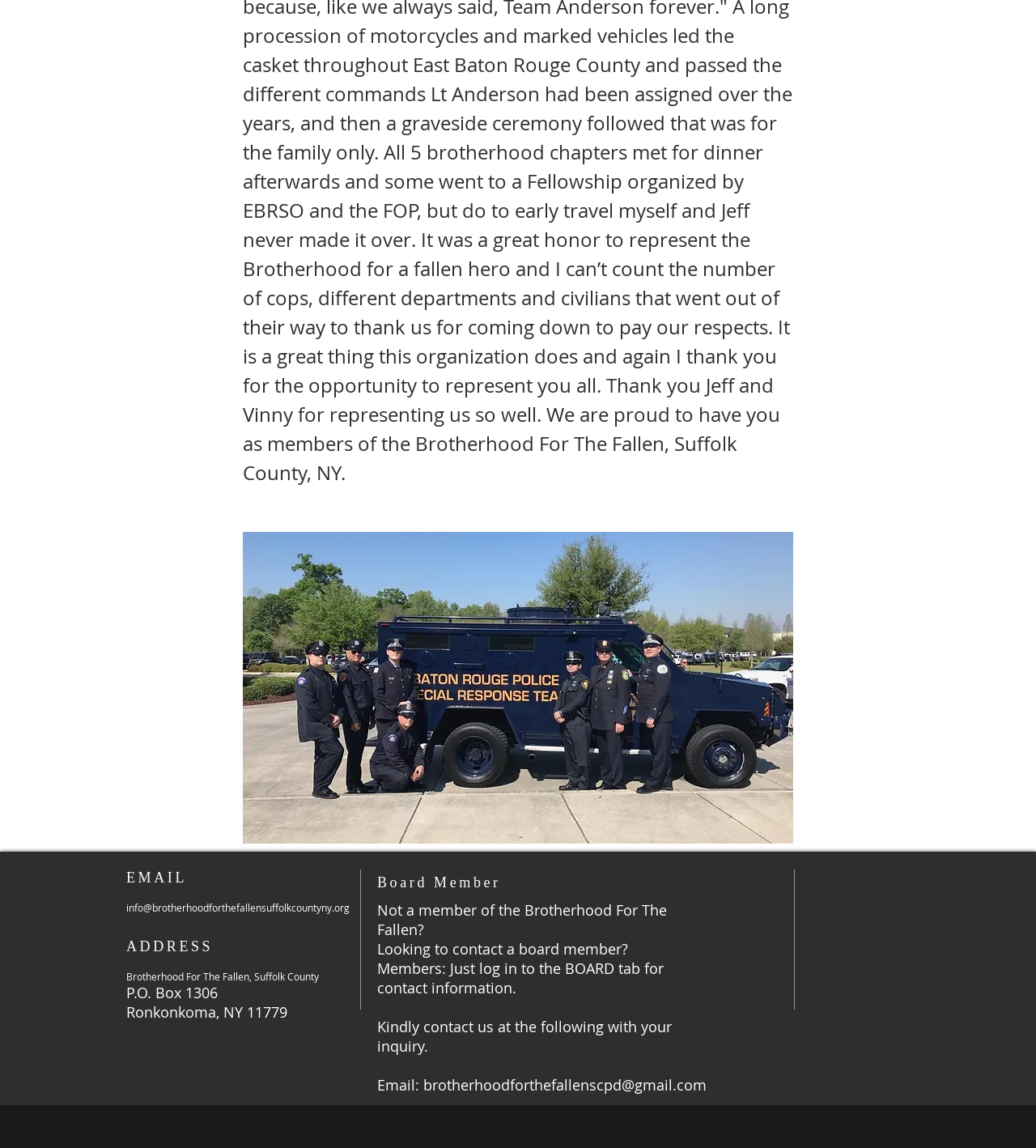Based on the image, give a detailed response to the question: What is the postal address of the Brotherhood For The Fallen?

The postal address can be found in the 'ADDRESS' section of the webpage, which is located below the 'EMAIL' section.